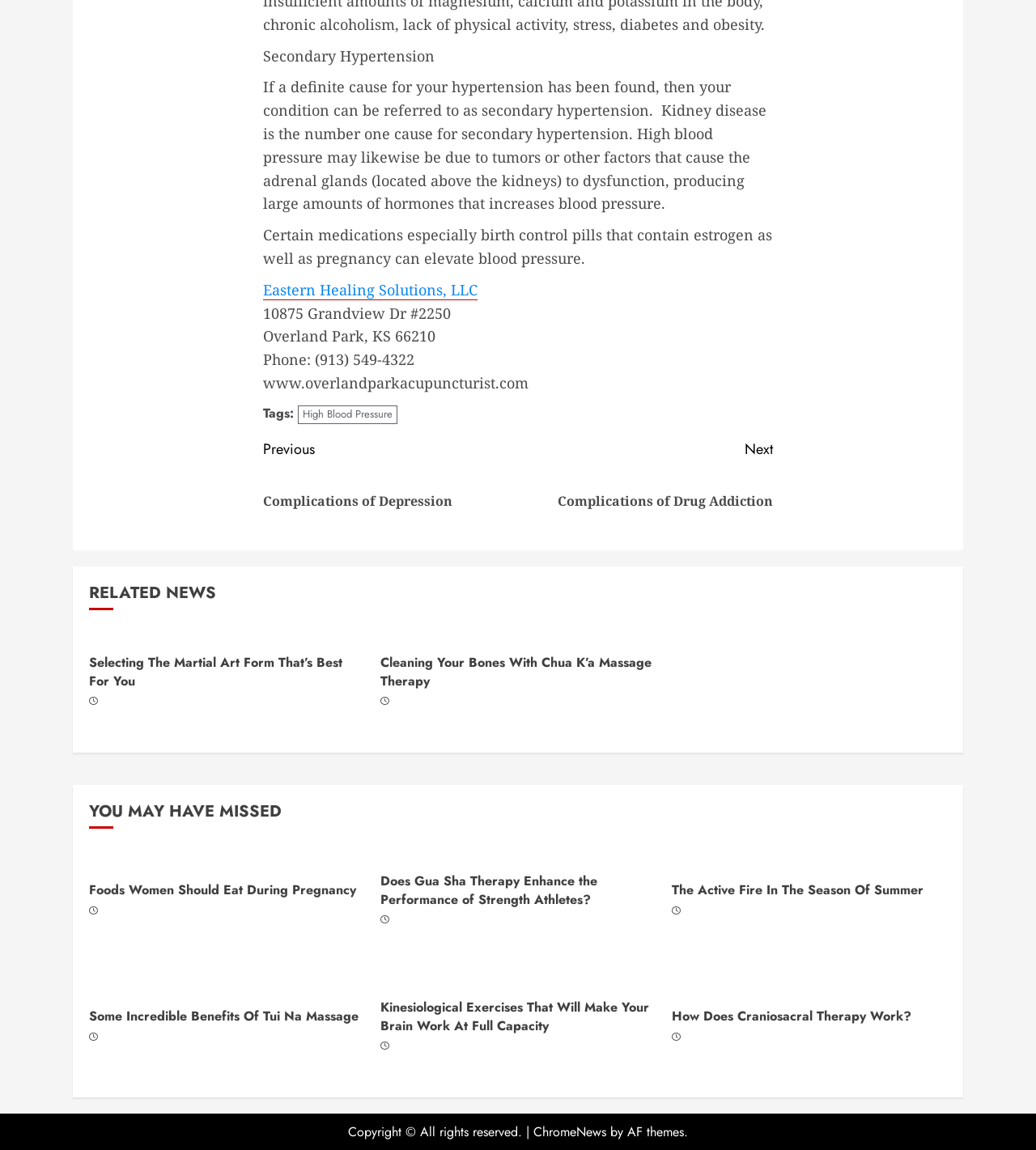Identify the bounding box coordinates of the specific part of the webpage to click to complete this instruction: "Read 'Continue Reading'".

[0.254, 0.373, 0.746, 0.464]